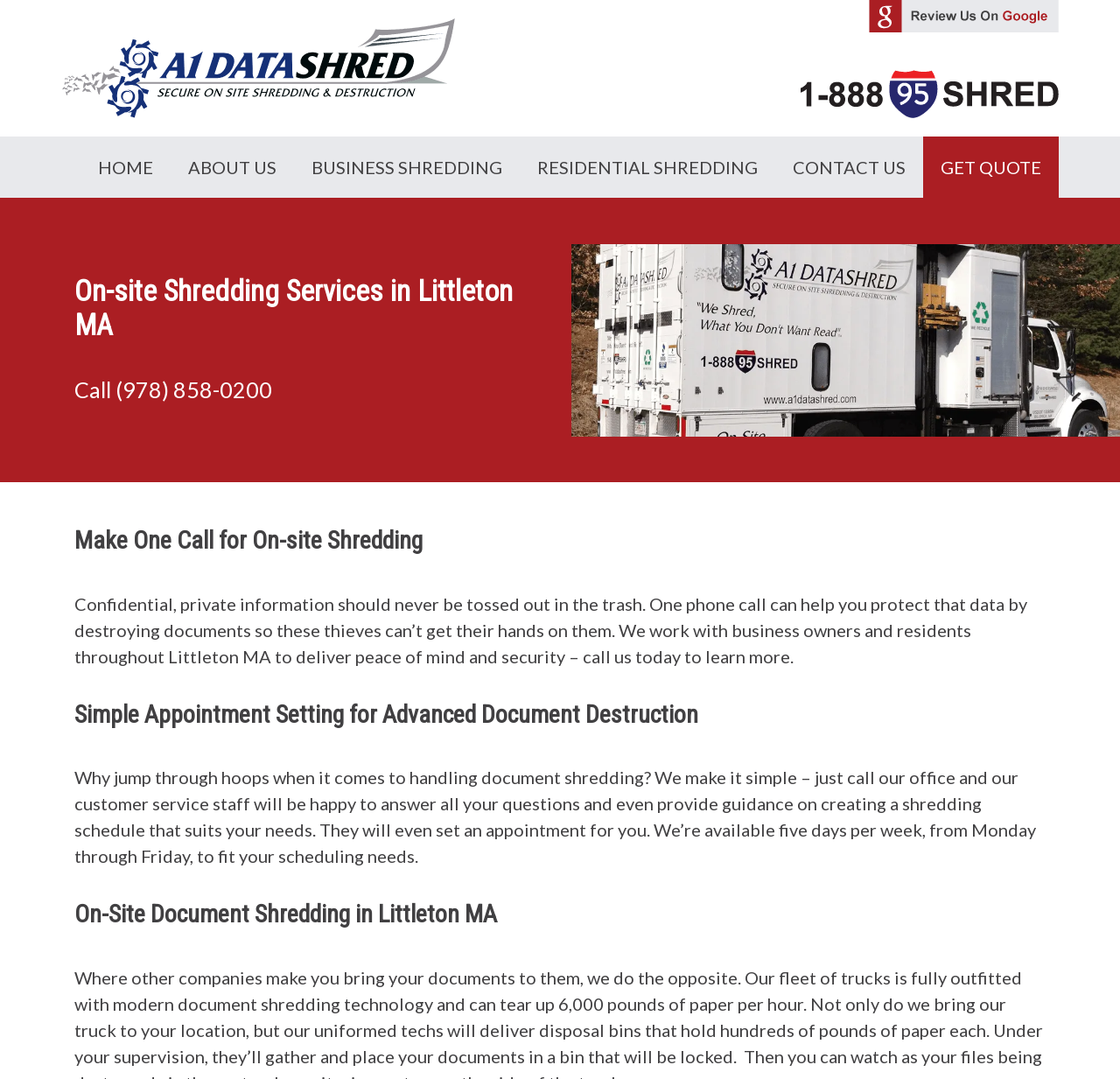Can you identify the bounding box coordinates of the clickable region needed to carry out this instruction: 'Call the phone number'? The coordinates should be four float numbers within the range of 0 to 1, stated as [left, top, right, bottom].

[0.066, 0.349, 0.243, 0.373]